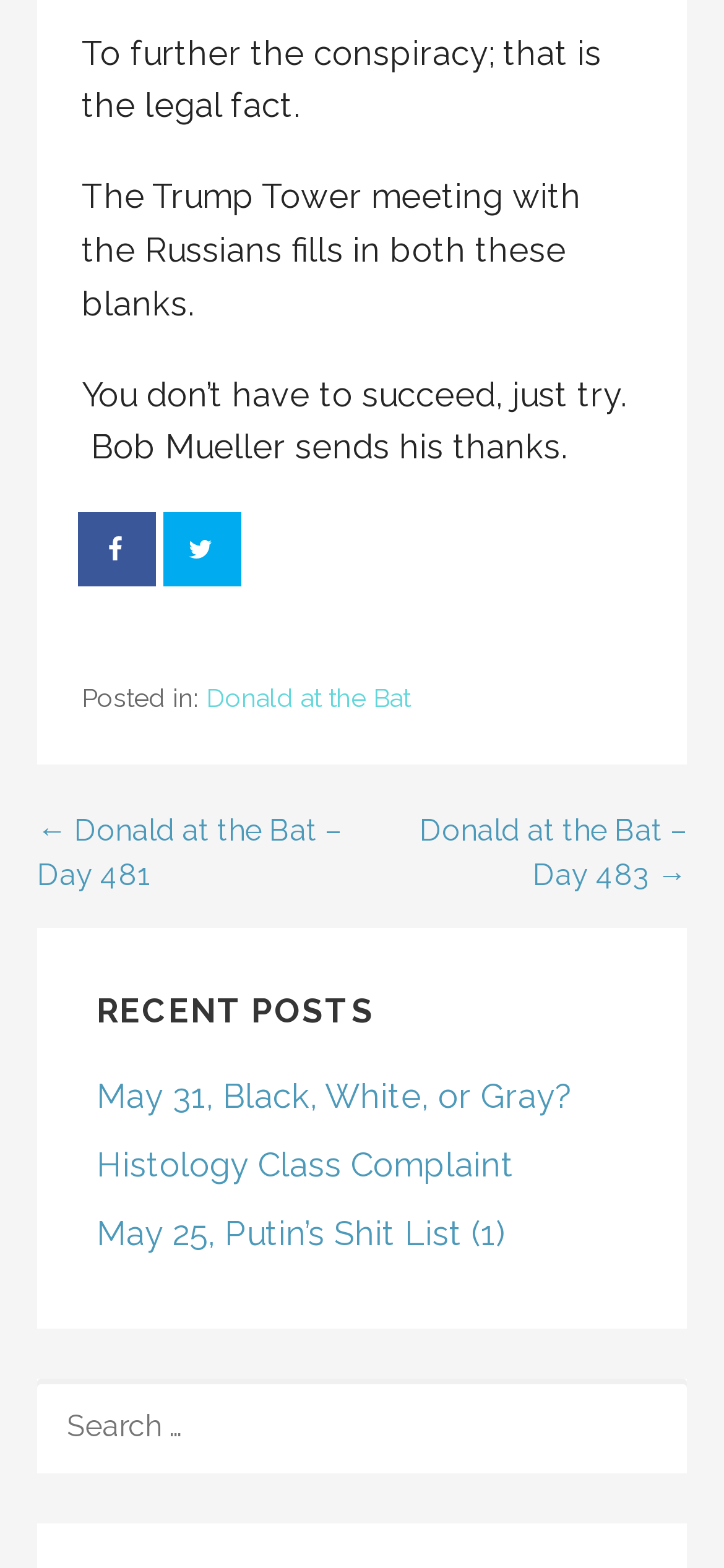How many navigation options are available?
Provide an in-depth answer to the question, covering all aspects.

There are three navigation options available, which are 'Posts', '← Donald at the Bat – Day 481', and 'Donald at the Bat – Day 483 →', all of which are located at the bottom of the page.